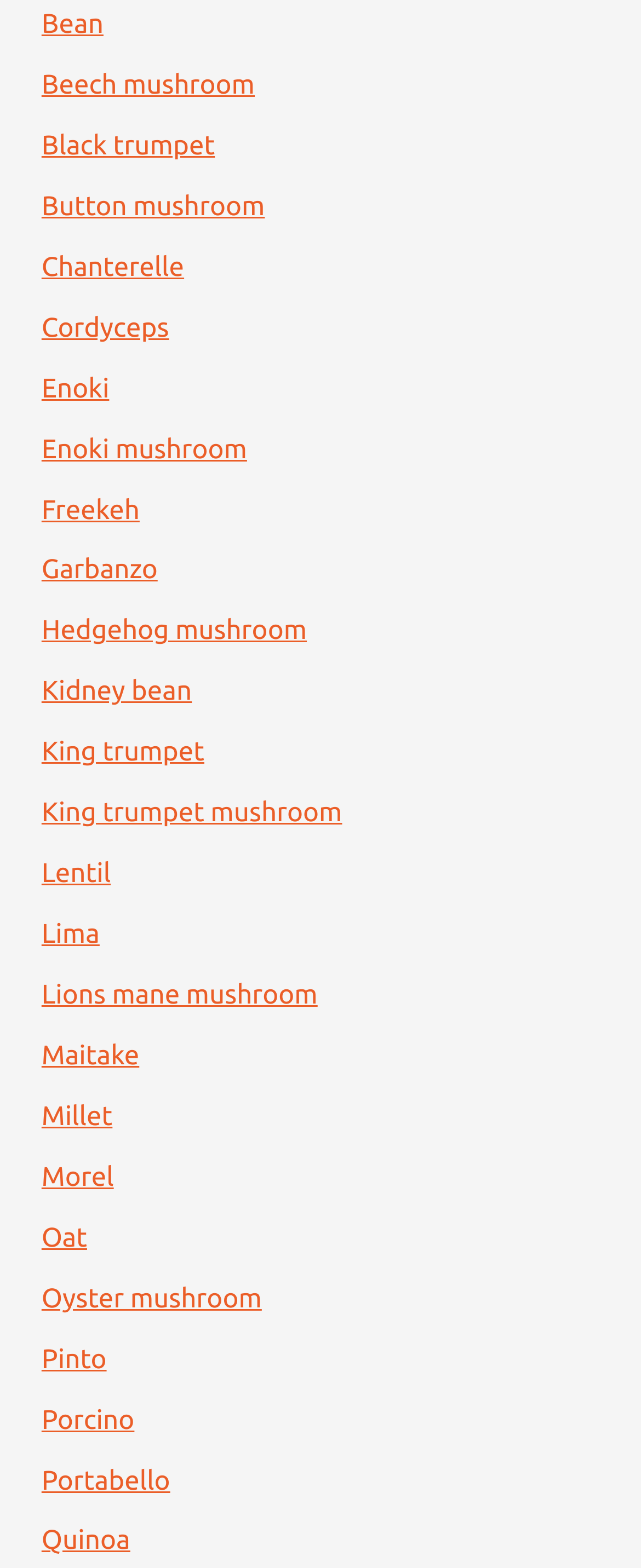What is the item above 'King trumpet mushroom'?
Please provide a single word or phrase as your answer based on the image.

Hedgehog mushroom